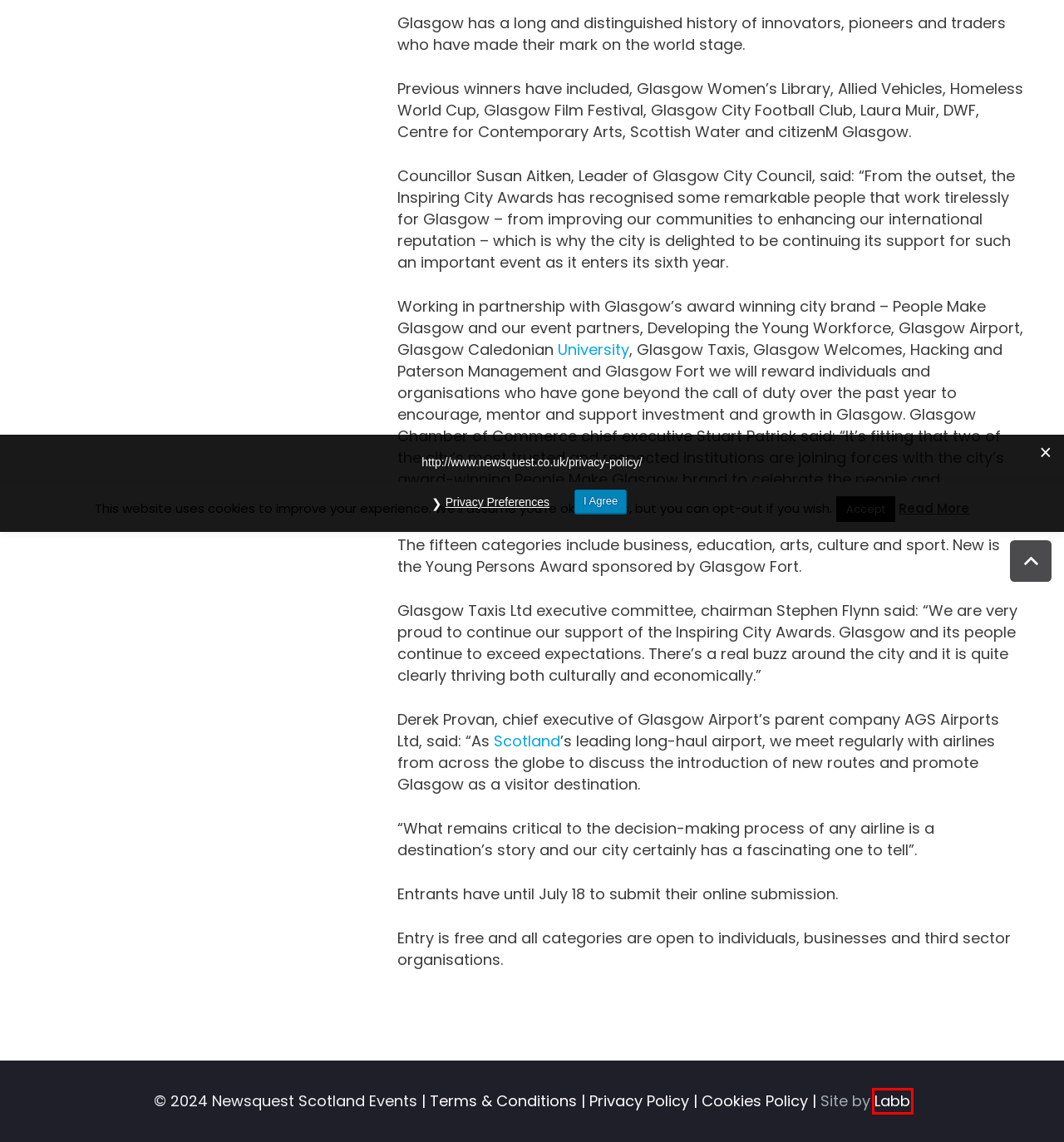You are presented with a screenshot of a webpage that includes a red bounding box around an element. Determine which webpage description best matches the page that results from clicking the element within the red bounding box. Here are the candidates:
A. Terms & Conditions - Newsquest Scotland Events
B. Home - Newsquest Scotland Events
C. Cookies Policy - Newsquest Scotland Events
D. Who We Are - Newsquest Scotland Events
E. News - Newsquest Scotland Events
F. Contact - Newsquest Scotland Events
G. Privacy Policy - Newsquest Scotland Events
H. Labb Digital

H